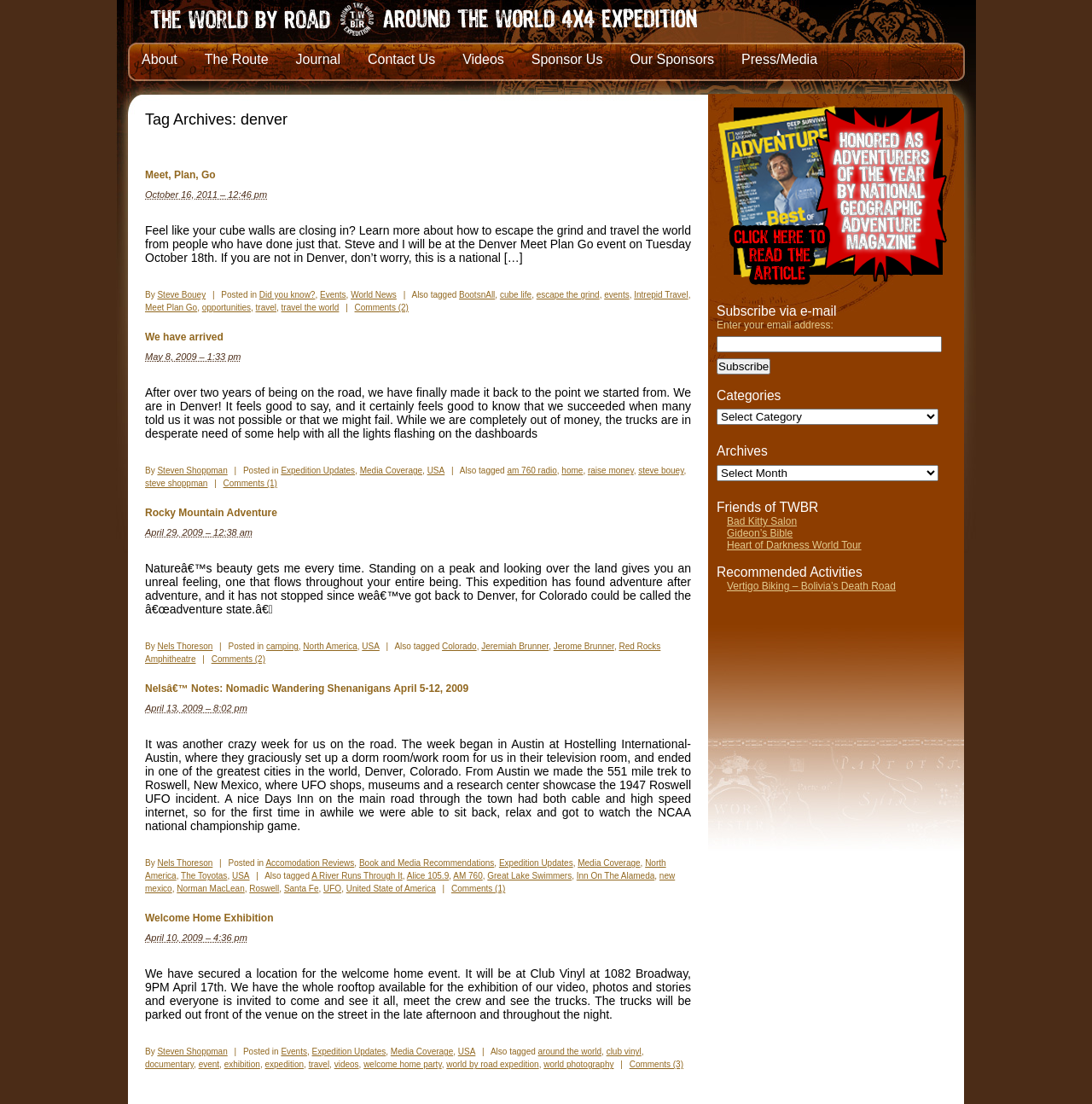Who wrote the second article?
Please give a detailed answer to the question using the information shown in the image.

The second article is written by Steven Shoppman, as indicated by the 'By' tag followed by the author's name.